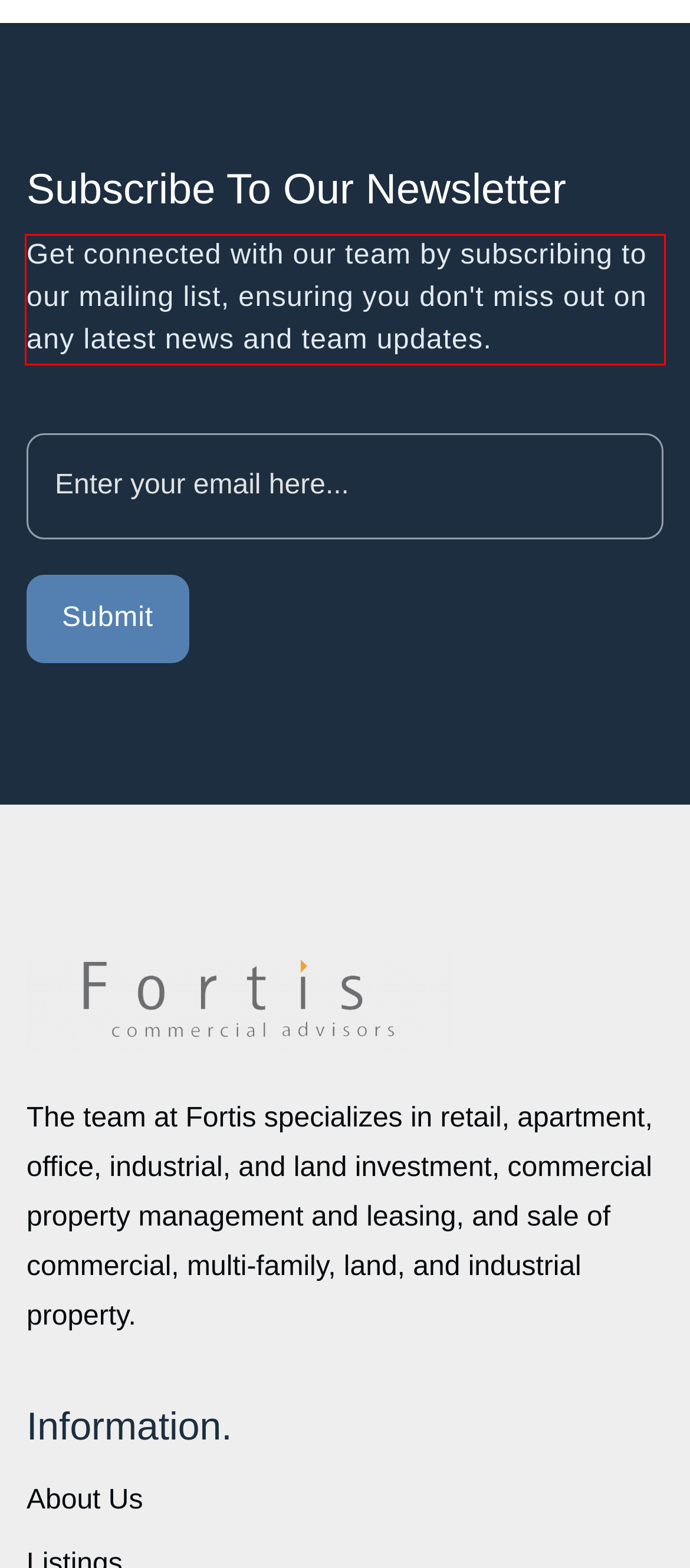Examine the screenshot of the webpage, locate the red bounding box, and generate the text contained within it.

Get connected with our team by subscribing to our mailing list, ensuring you don't miss out on any latest news and team updates.